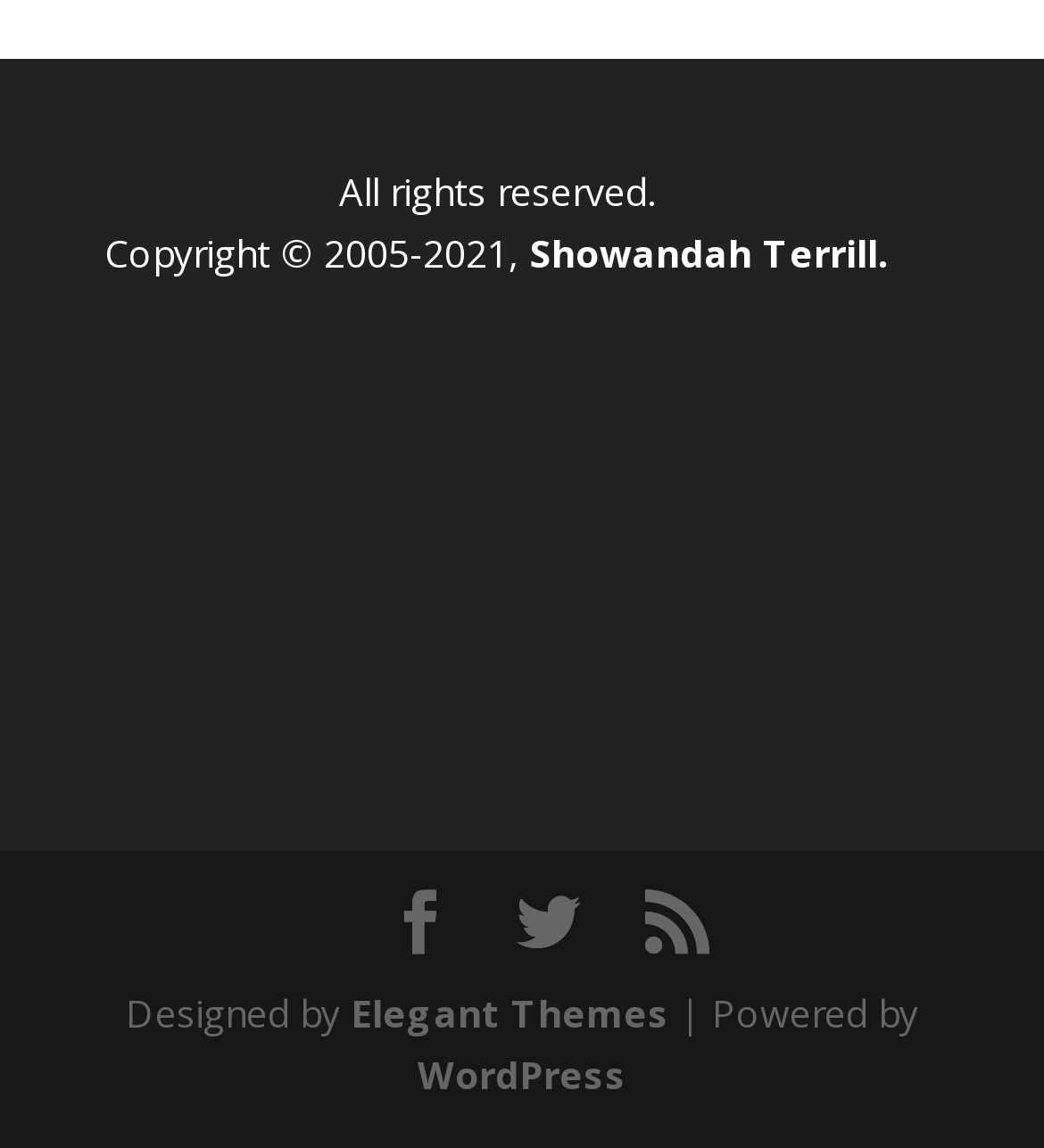How many social media links are present?
Using the visual information, respond with a single word or phrase.

3